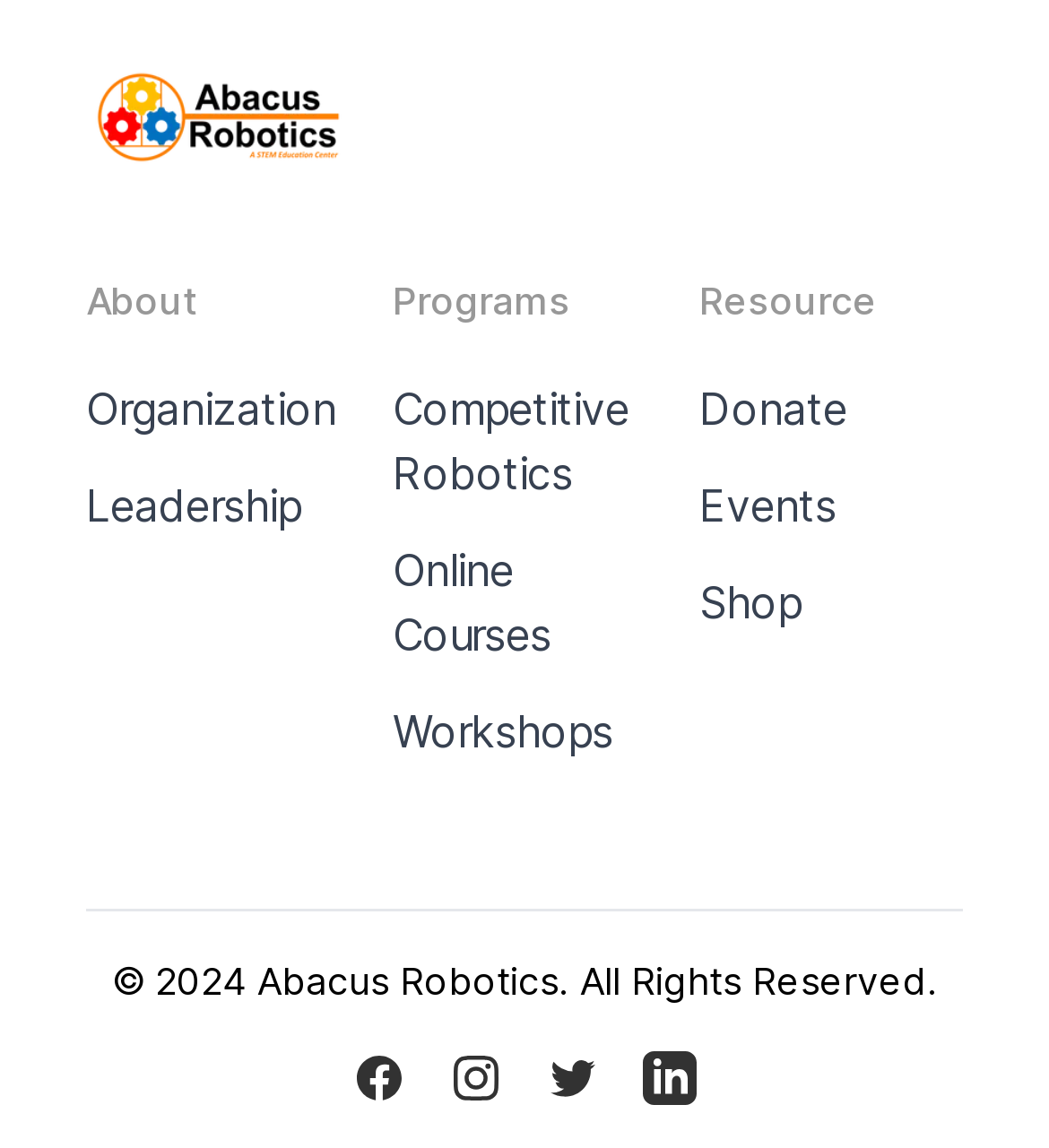Pinpoint the bounding box coordinates for the area that should be clicked to perform the following instruction: "View the 'Abacus Robotics' website".

[0.245, 0.834, 0.532, 0.873]